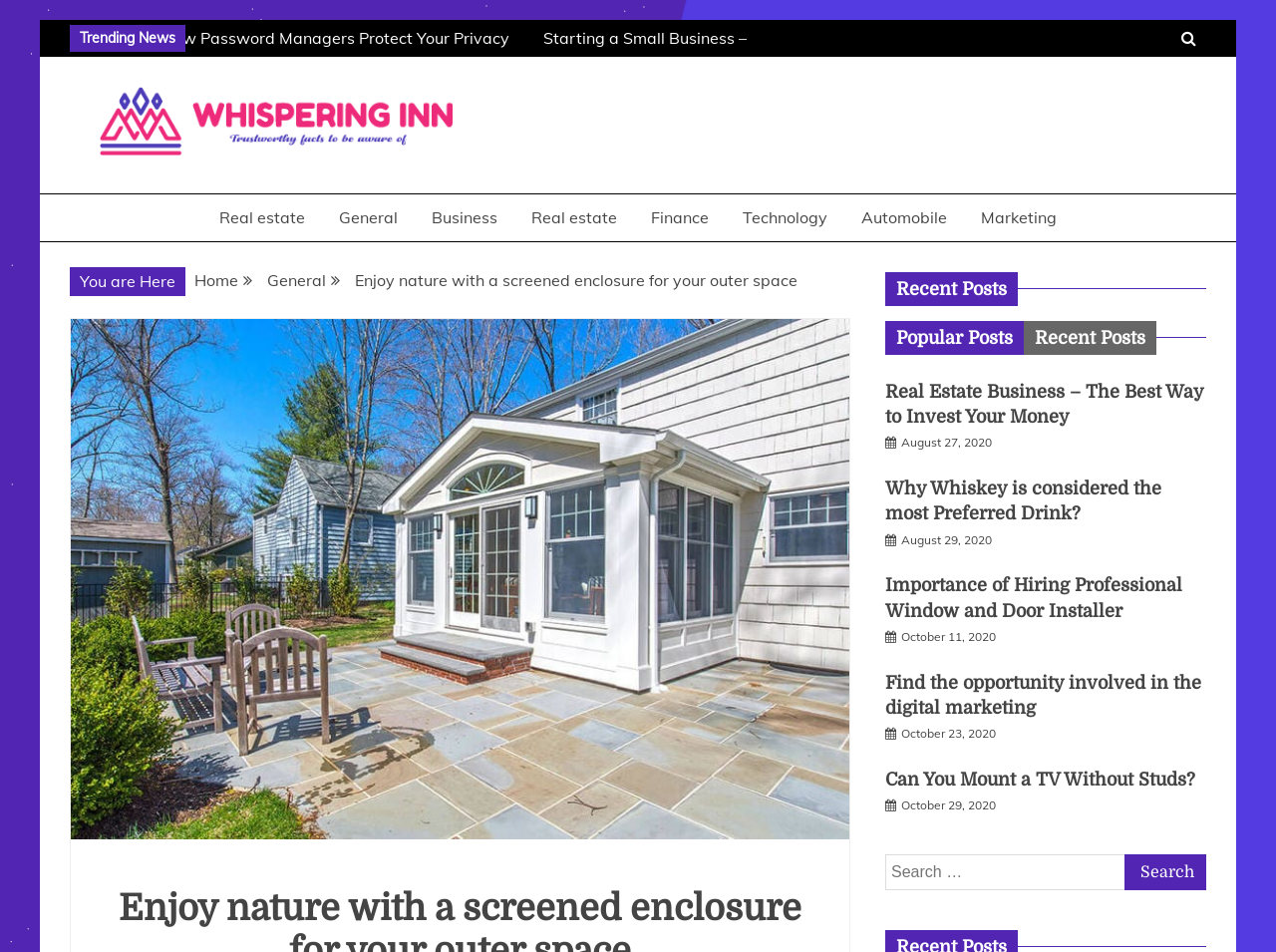Identify the bounding box coordinates necessary to click and complete the given instruction: "Read trending news".

[0.062, 0.03, 0.138, 0.049]